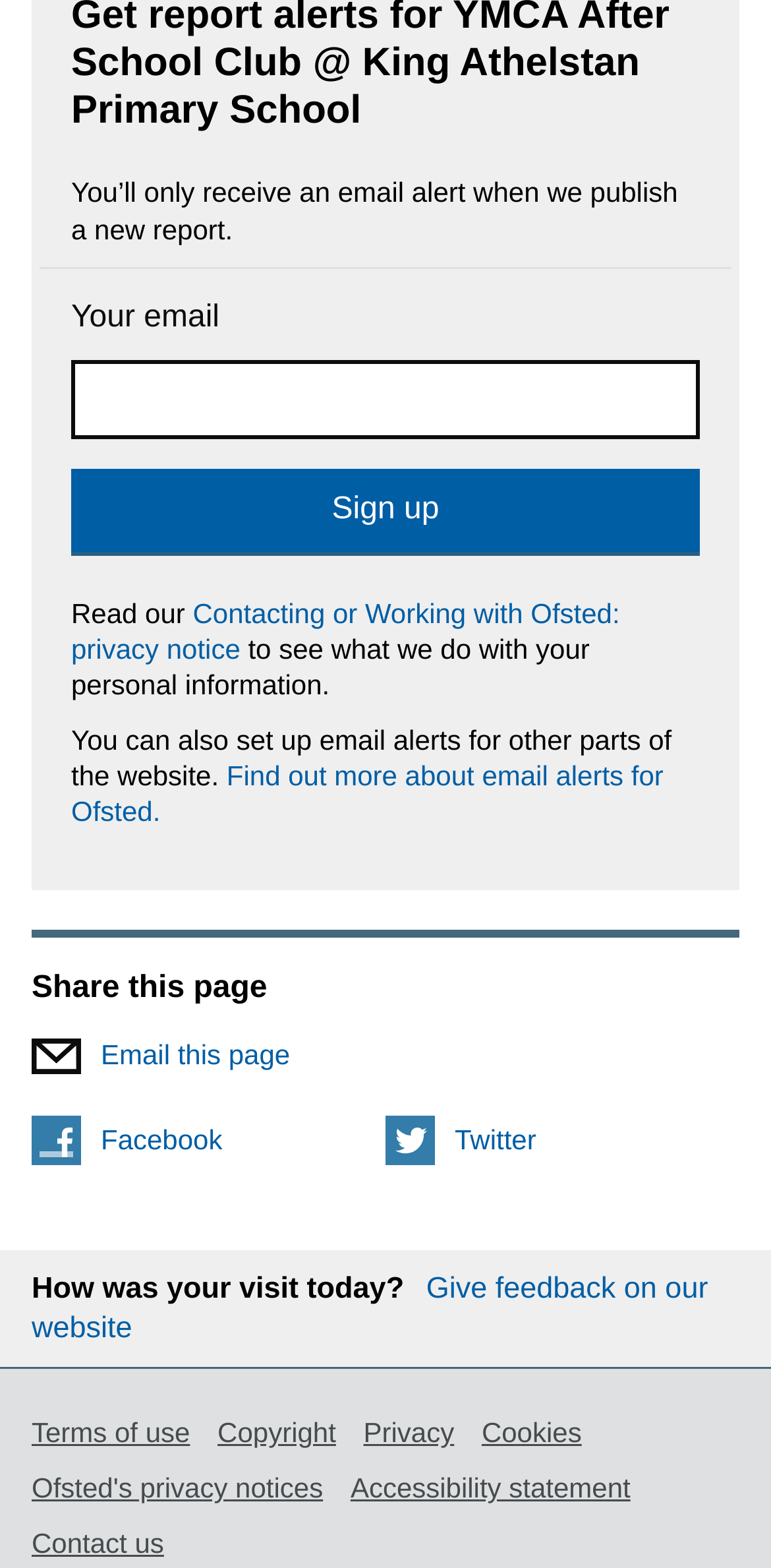What is required to sign up?
Look at the image and answer the question using a single word or phrase.

Email